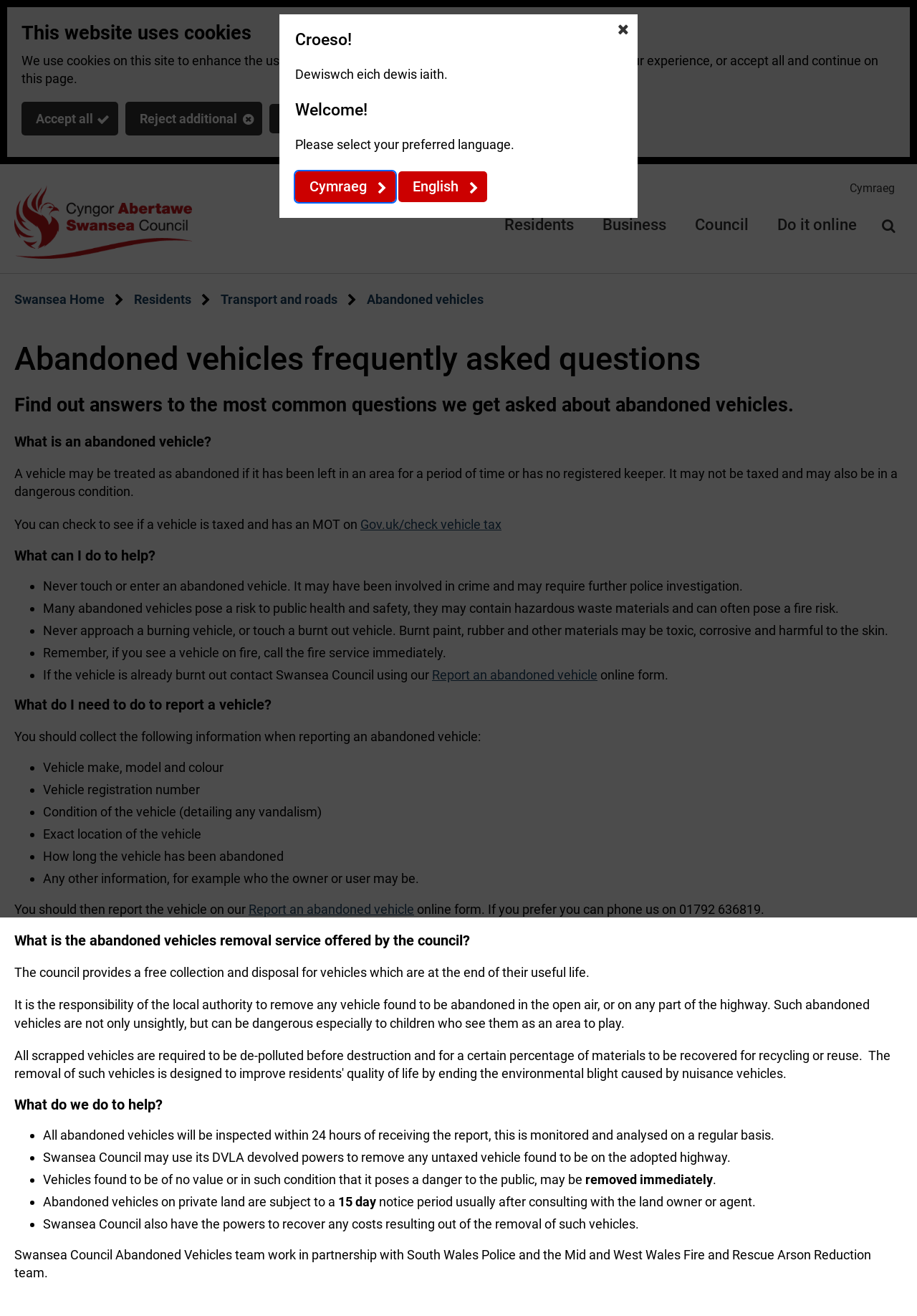What is an abandoned vehicle?
Based on the screenshot, give a detailed explanation to answer the question.

According to the webpage, an abandoned vehicle is defined as a vehicle that has been left in an area for a period of time or has no registered keeper. It may not be taxed and may also be in a dangerous condition.